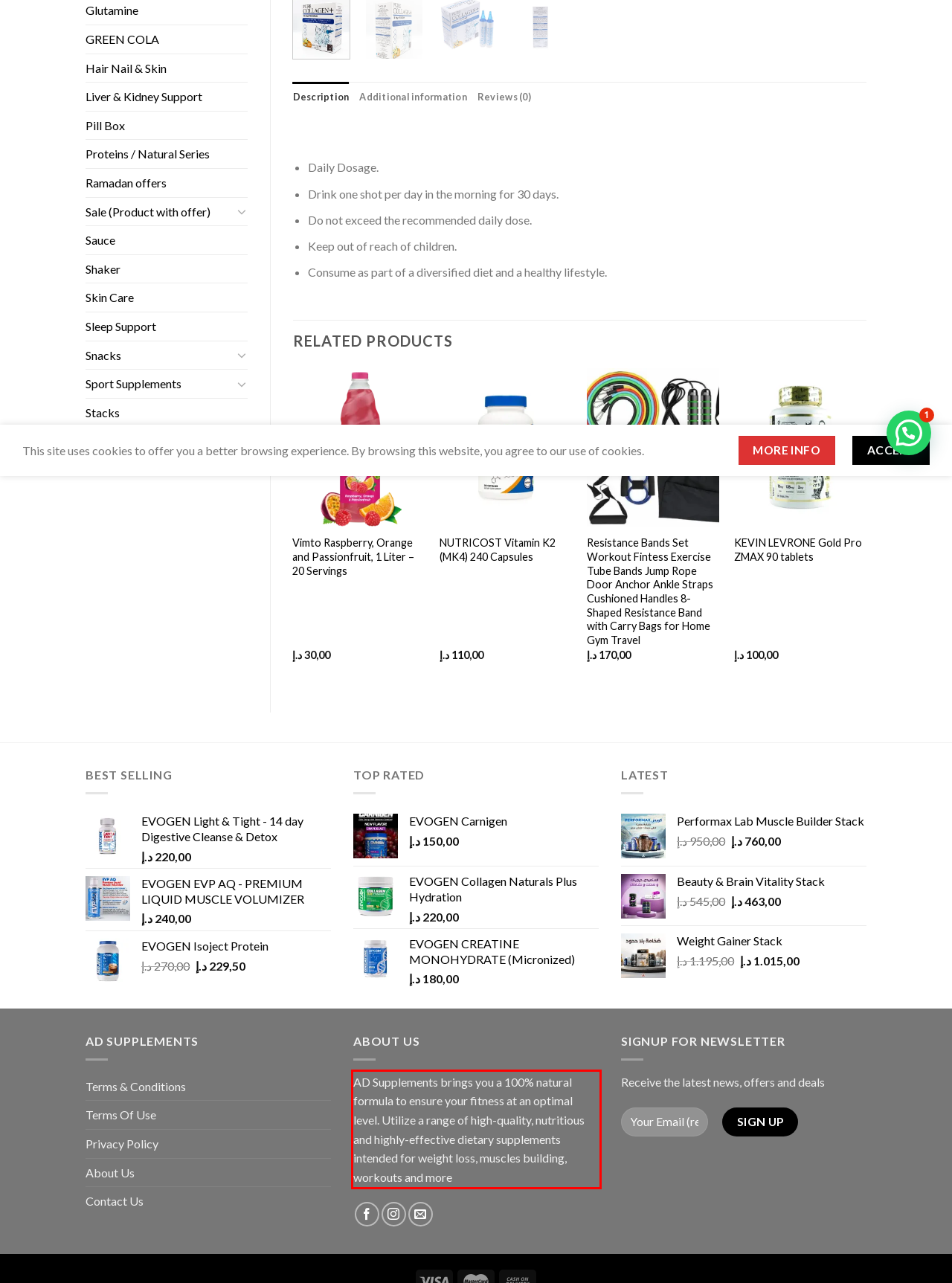Please examine the screenshot of the webpage and read the text present within the red rectangle bounding box.

AD Supplements brings you a 100% natural formula to ensure your fitness at an optimal level. Utilize a range of high-quality, nutritious and highly-effective dietary supplements intended for weight loss, muscles building, workouts and more